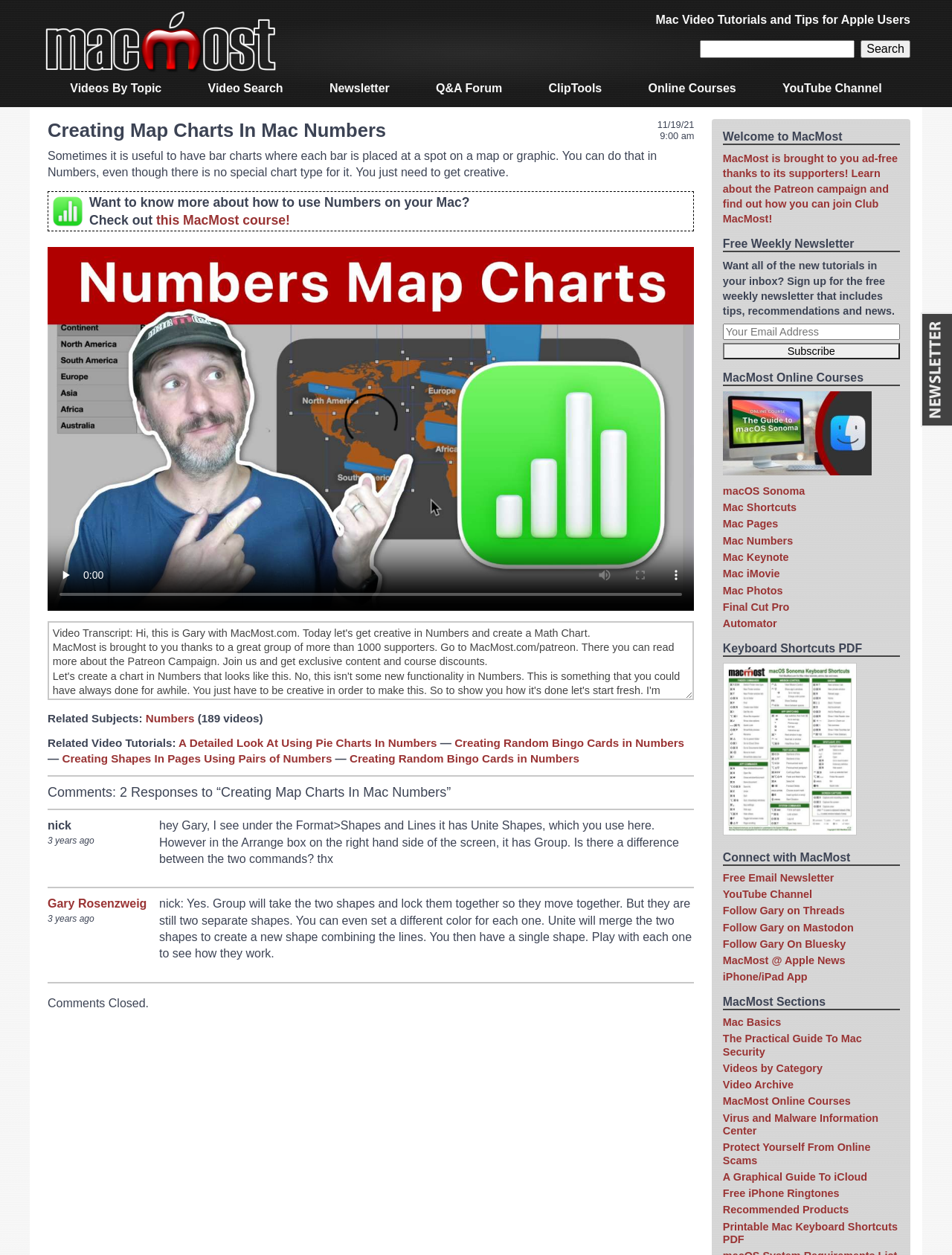Determine the bounding box coordinates for the clickable element required to fulfill the instruction: "Subscribe to the free weekly newsletter". Provide the coordinates as four float numbers between 0 and 1, i.e., [left, top, right, bottom].

[0.759, 0.273, 0.945, 0.286]